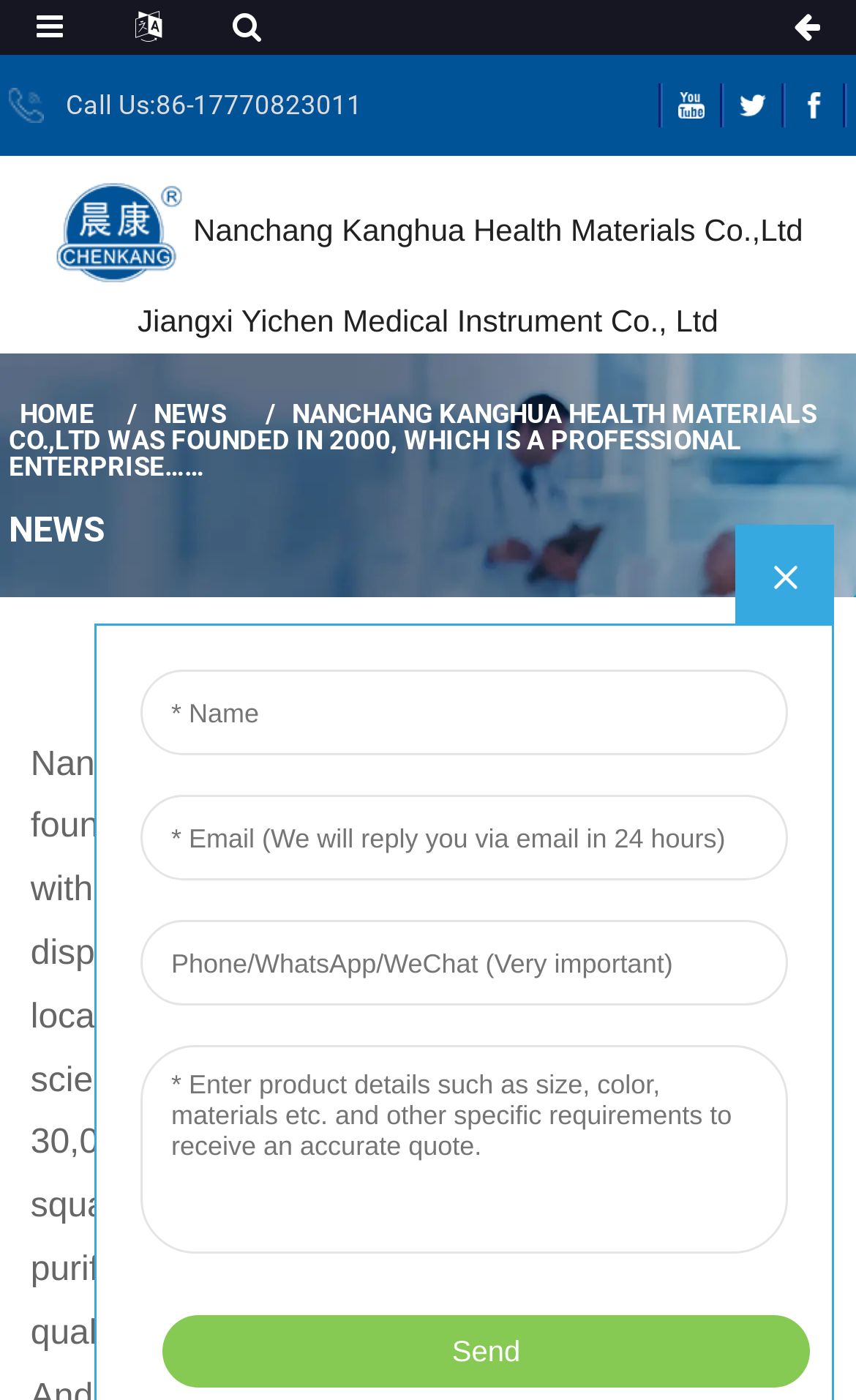Given the description "alt="sns04"", determine the bounding box of the corresponding UI element.

[0.772, 0.06, 0.841, 0.091]